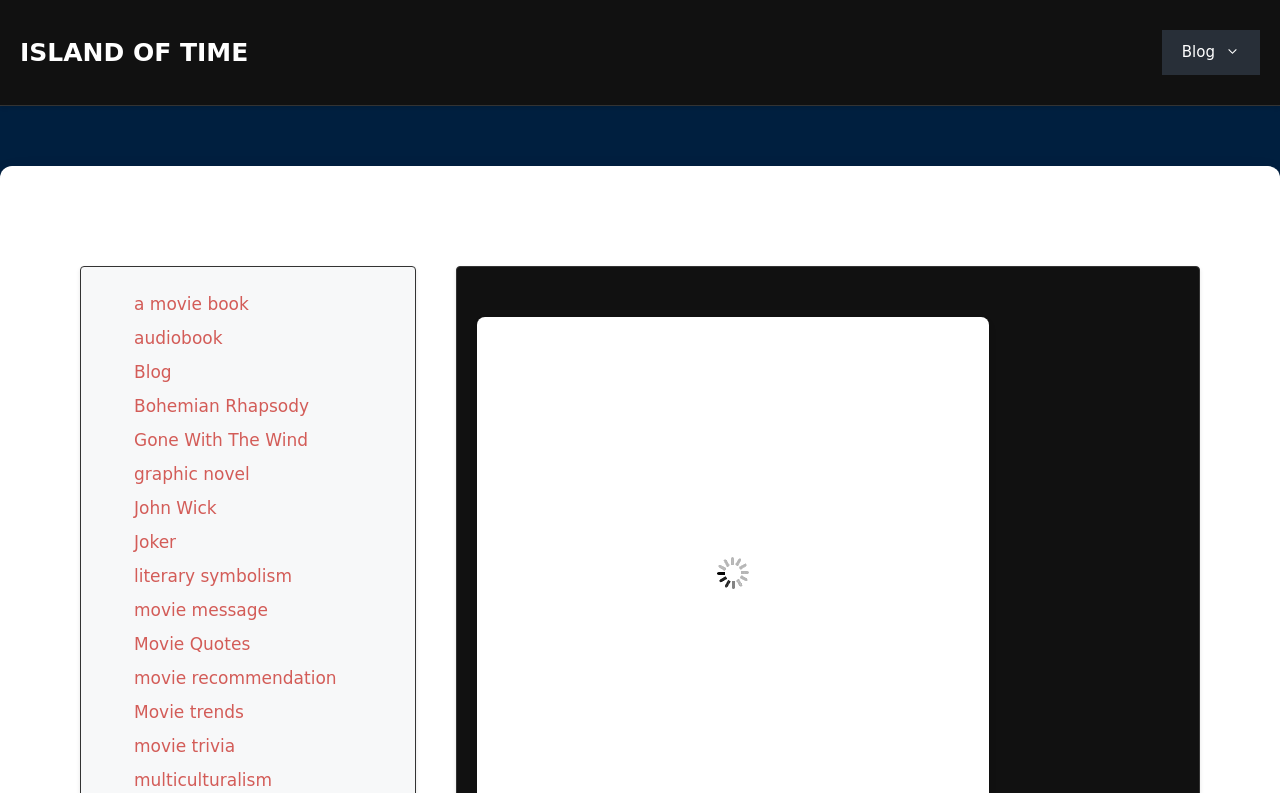Pinpoint the bounding box coordinates of the area that must be clicked to complete this instruction: "Explore the 'TECH SOFTWARE' category".

None